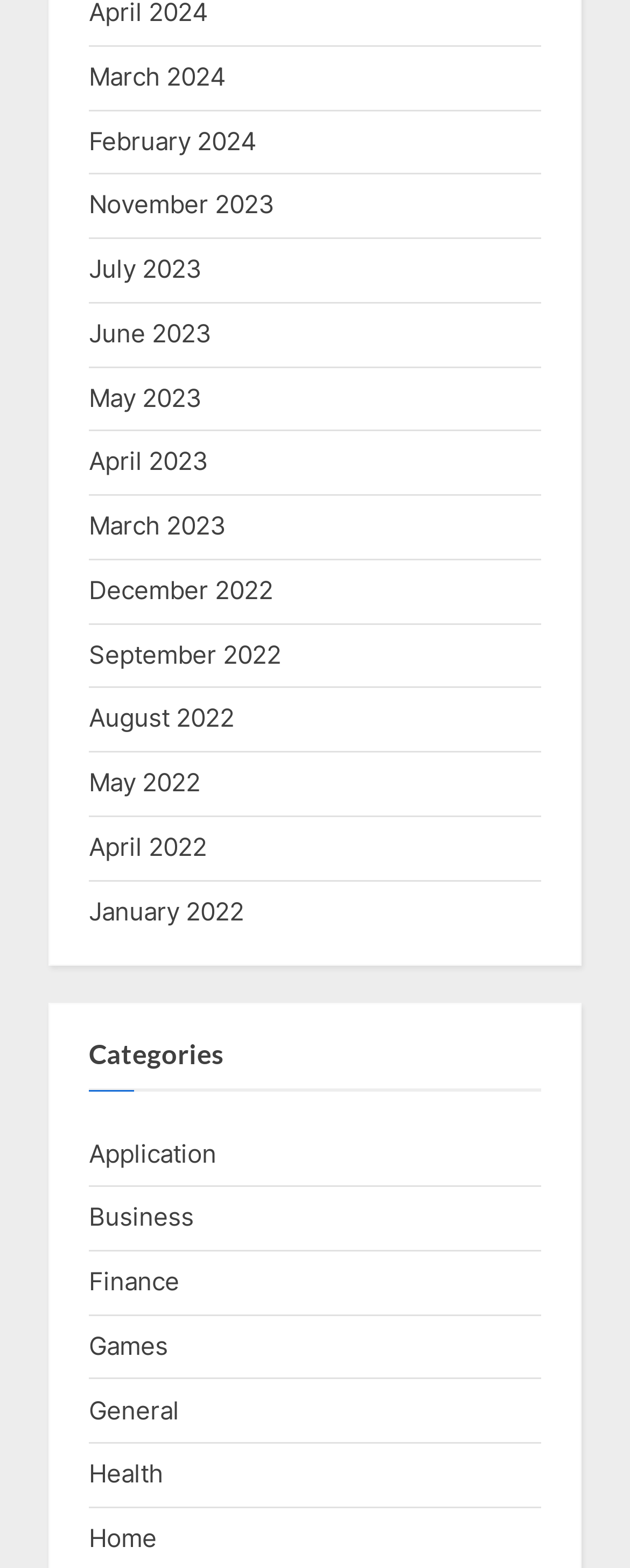Answer the following query concisely with a single word or phrase:
What is the category listed below 'Finance'?

Games